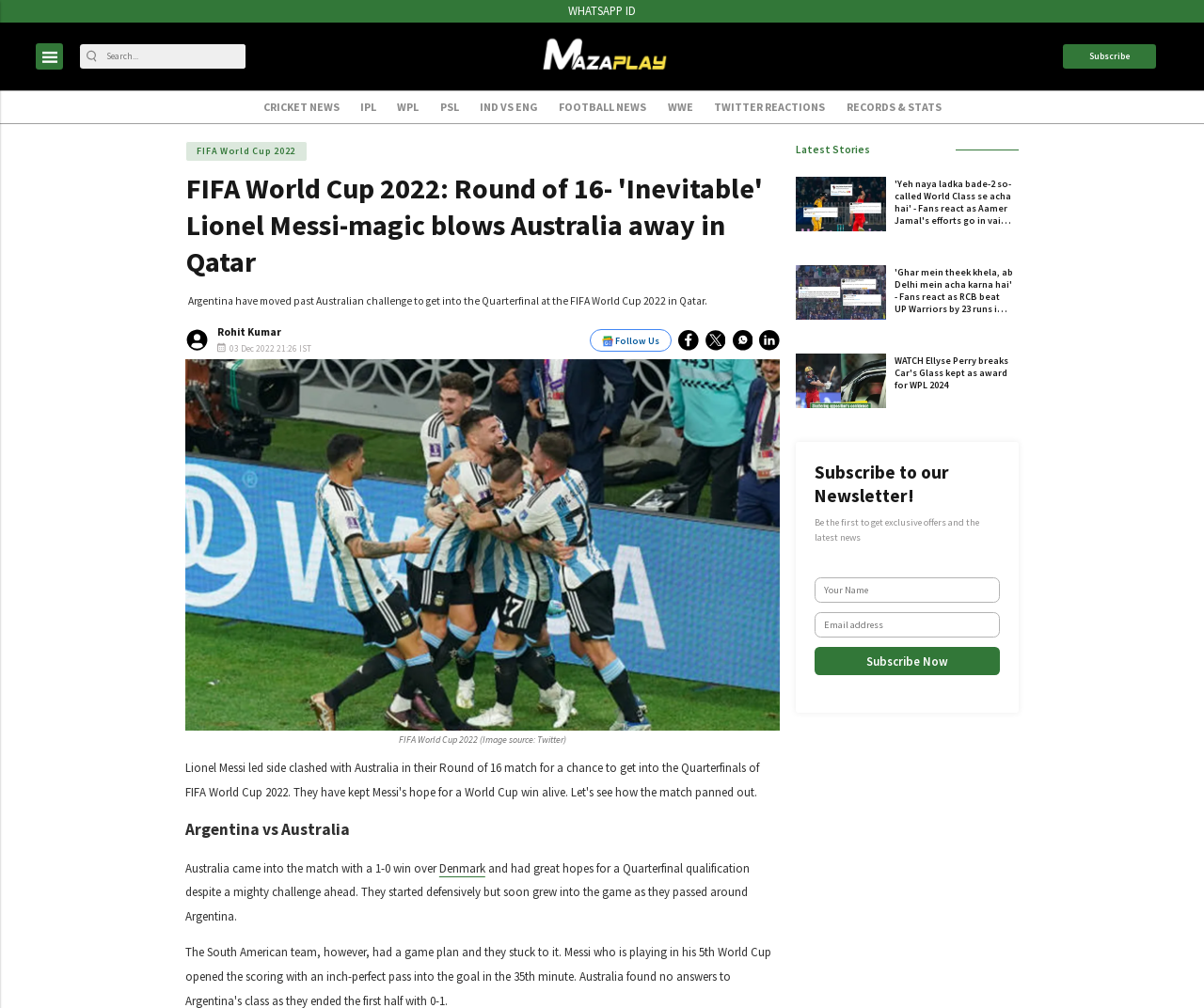Please determine the bounding box coordinates for the element that should be clicked to follow these instructions: "Search for a topic".

[0.109, 0.055, 0.254, 0.085]